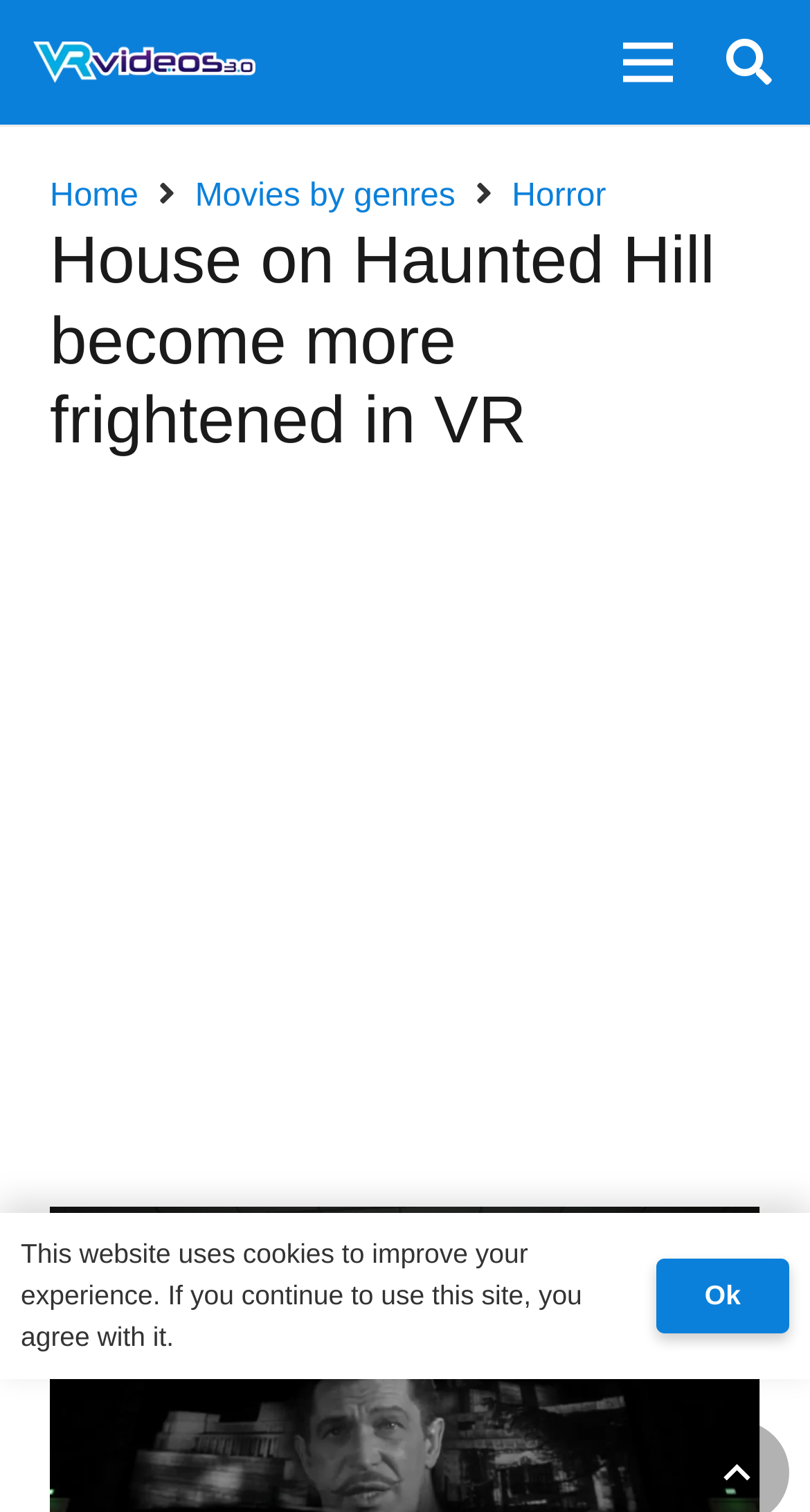Bounding box coordinates should be in the format (top-left x, top-left y, bottom-right x, bottom-right y) and all values should be floating point numbers between 0 and 1. Determine the bounding box coordinate for the UI element described as: Movies by genres

[0.241, 0.118, 0.562, 0.141]